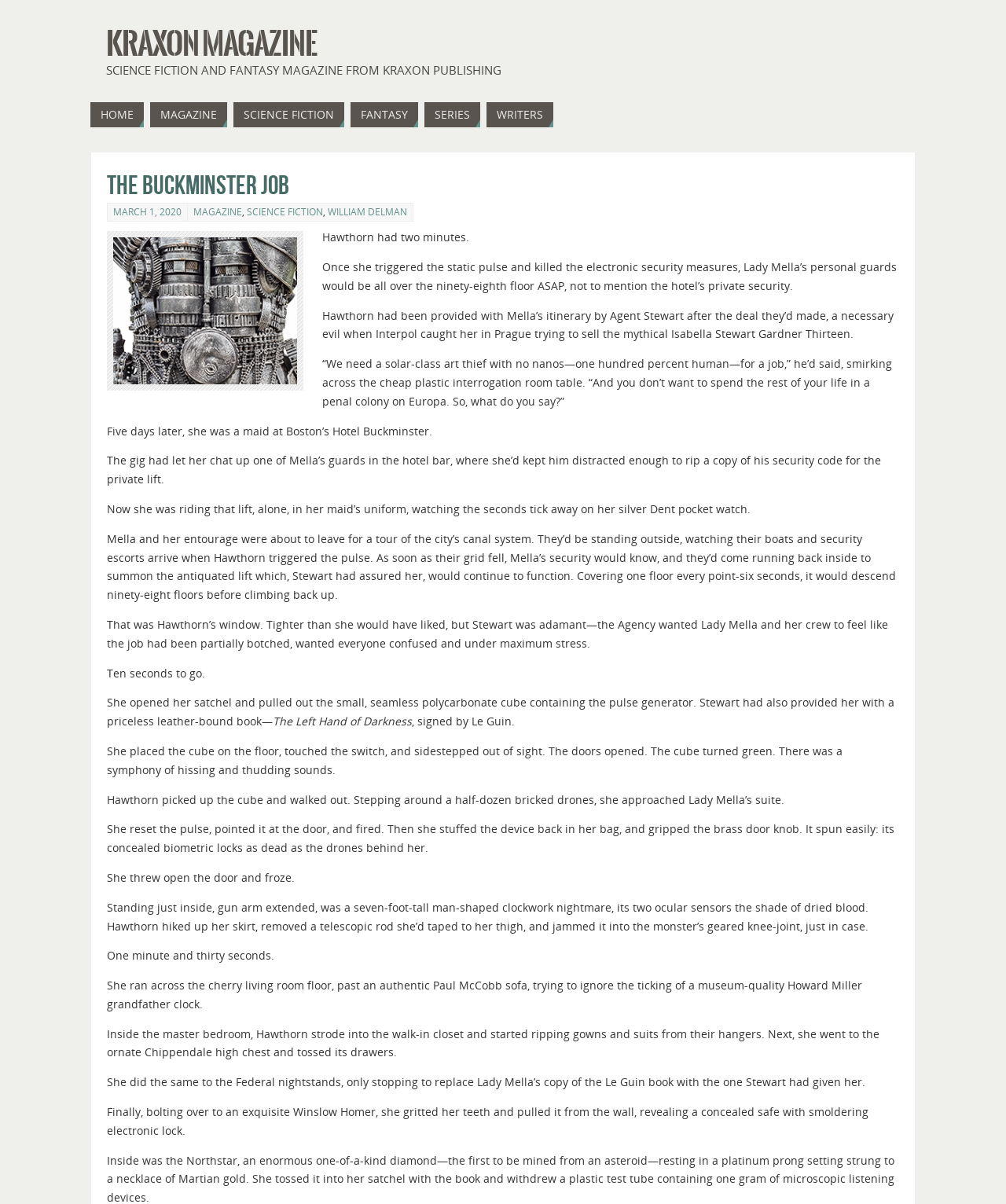What is the genre of the story?
Provide a well-explained and detailed answer to the question.

The genre of the story can be inferred from the links at the top of the webpage, which include 'SCIENCE FICTION' and 'FANTASY'. Additionally, the content of the story itself, which involves advanced technology and a futuristic setting, suggests that it is a science fiction story.